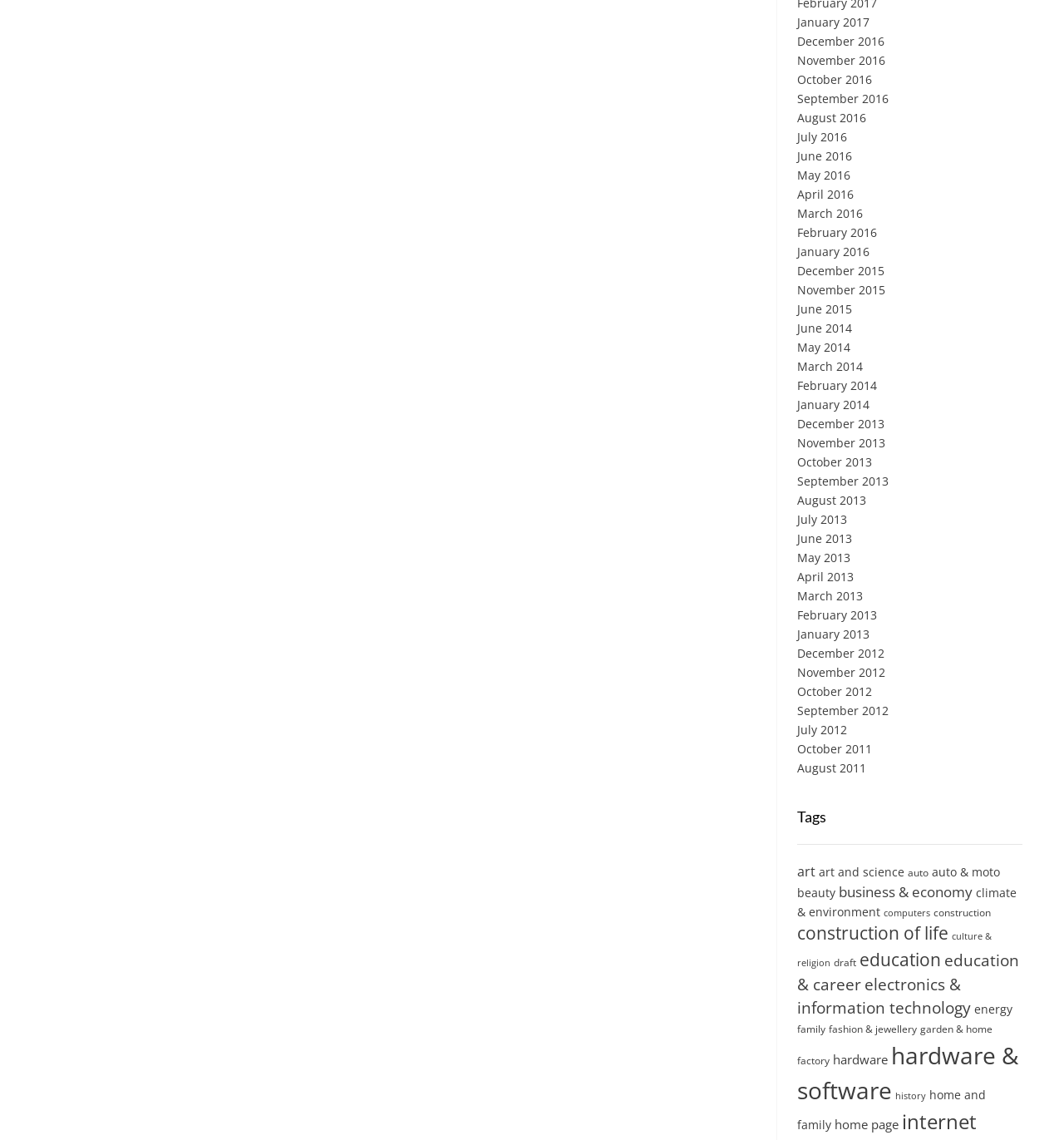Answer the question with a single word or phrase: 
How many categories are listed on the webpage?

30 categories